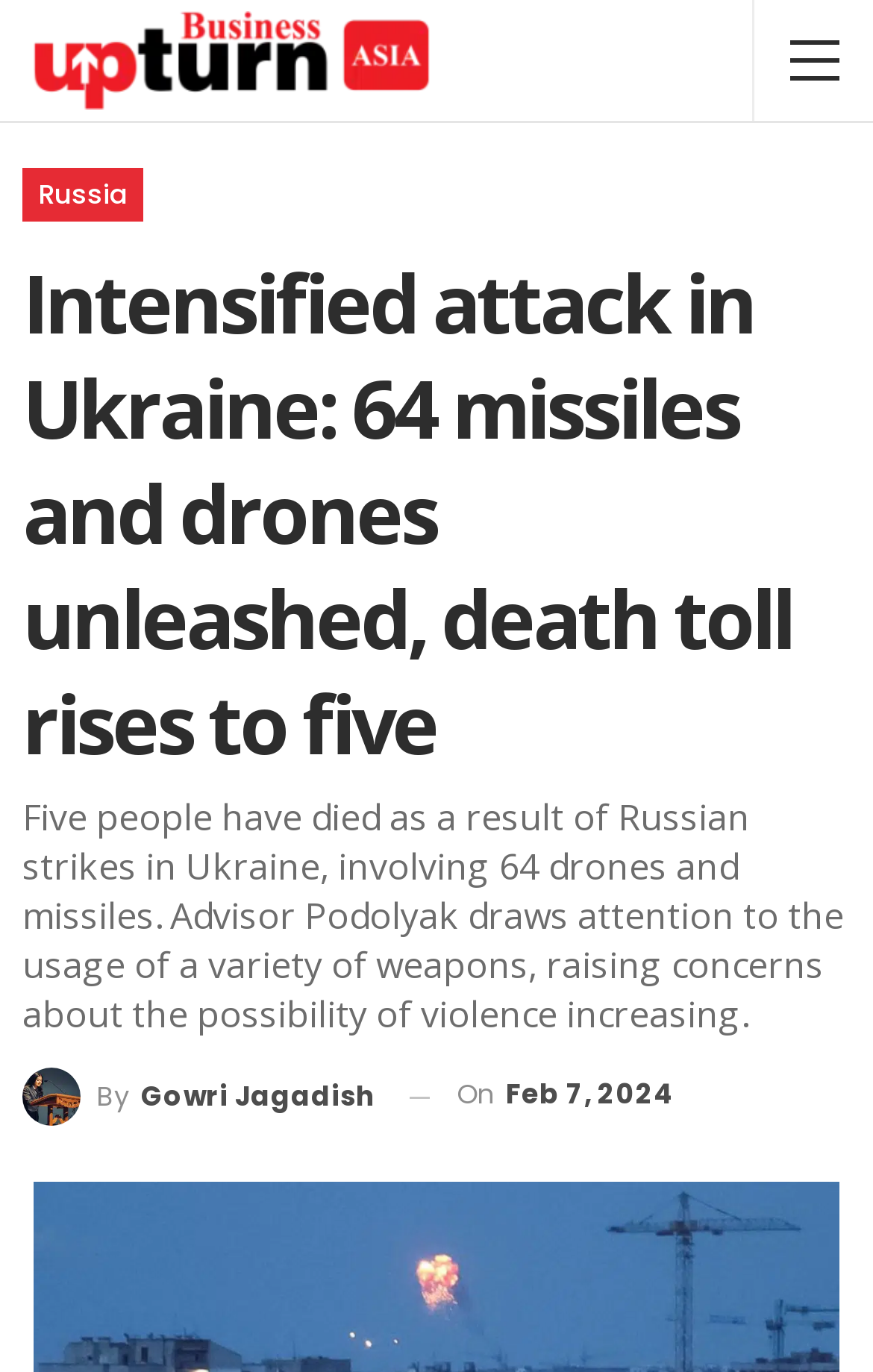Give a detailed overview of the webpage's appearance and contents.

The webpage appears to be a news article about a recent attack in Ukraine. At the top left of the page, there is a logo image of "Business Upturn Asia" with the website's name written next to it. Below the logo, there is a link to "Russia" which is likely a category or tag related to the article.

The main headline of the article, "Intensified attack in Ukraine: 64 missiles and drones unleashed, death toll rises to five", is prominently displayed in the top half of the page. This is followed by a paragraph of text that summarizes the article, stating that five people have died as a result of Russian strikes in Ukraine, involving 64 drones and missiles, and that an advisor has raised concerns about the possibility of violence increasing.

Below the summary, there is a byline link to the author, "By Gowri Jagadish", and a timestamp indicating that the article was published on February 7, 2024. The timestamp is located near the bottom of the page, slightly to the right of center.